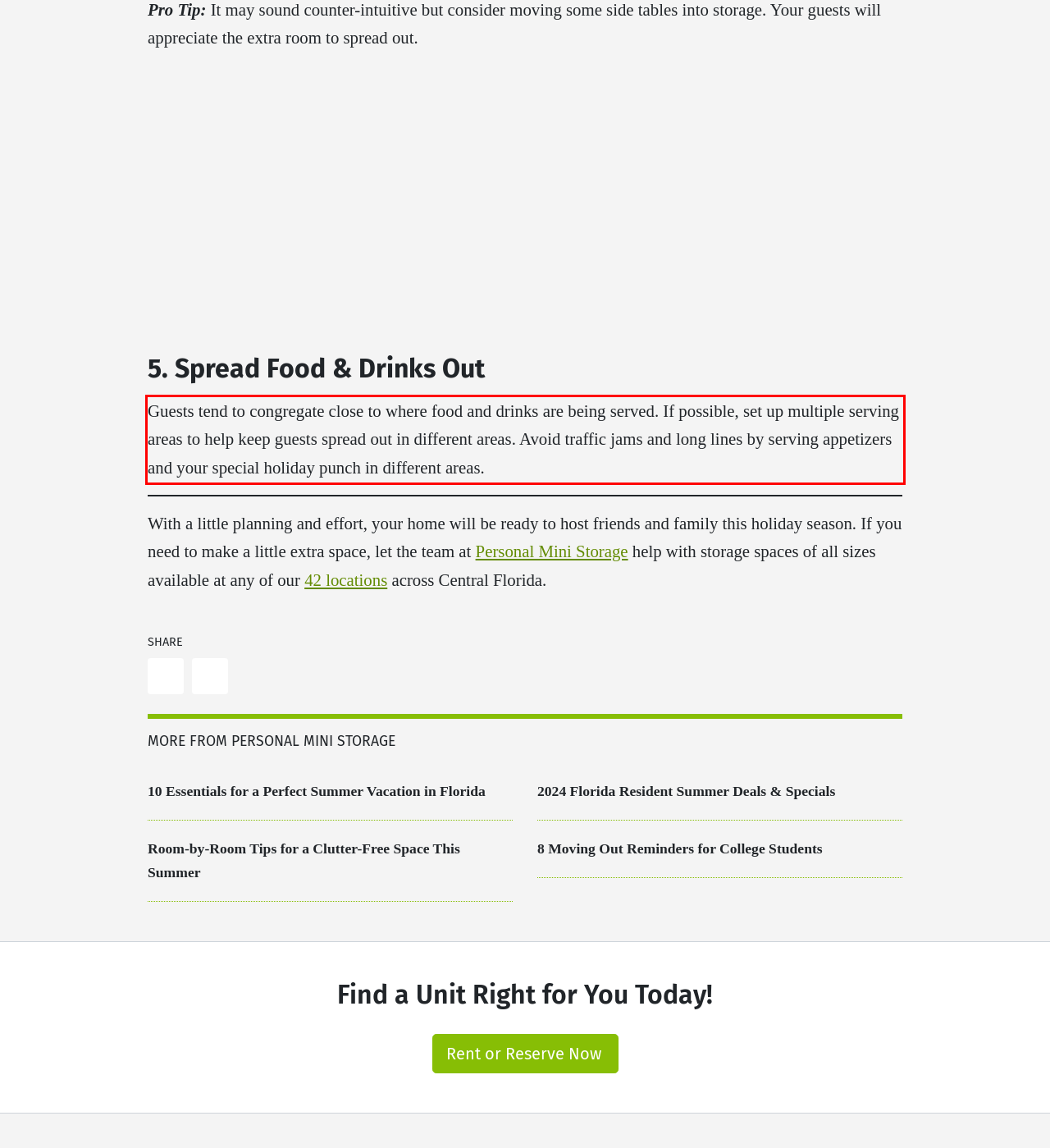Identify the text inside the red bounding box in the provided webpage screenshot and transcribe it.

Guests tend to congregate close to where food and drinks are being served. If possible, set up multiple serving areas to help keep guests spread out in different areas. Avoid traffic jams and long lines by serving appetizers and your special holiday punch in different areas.